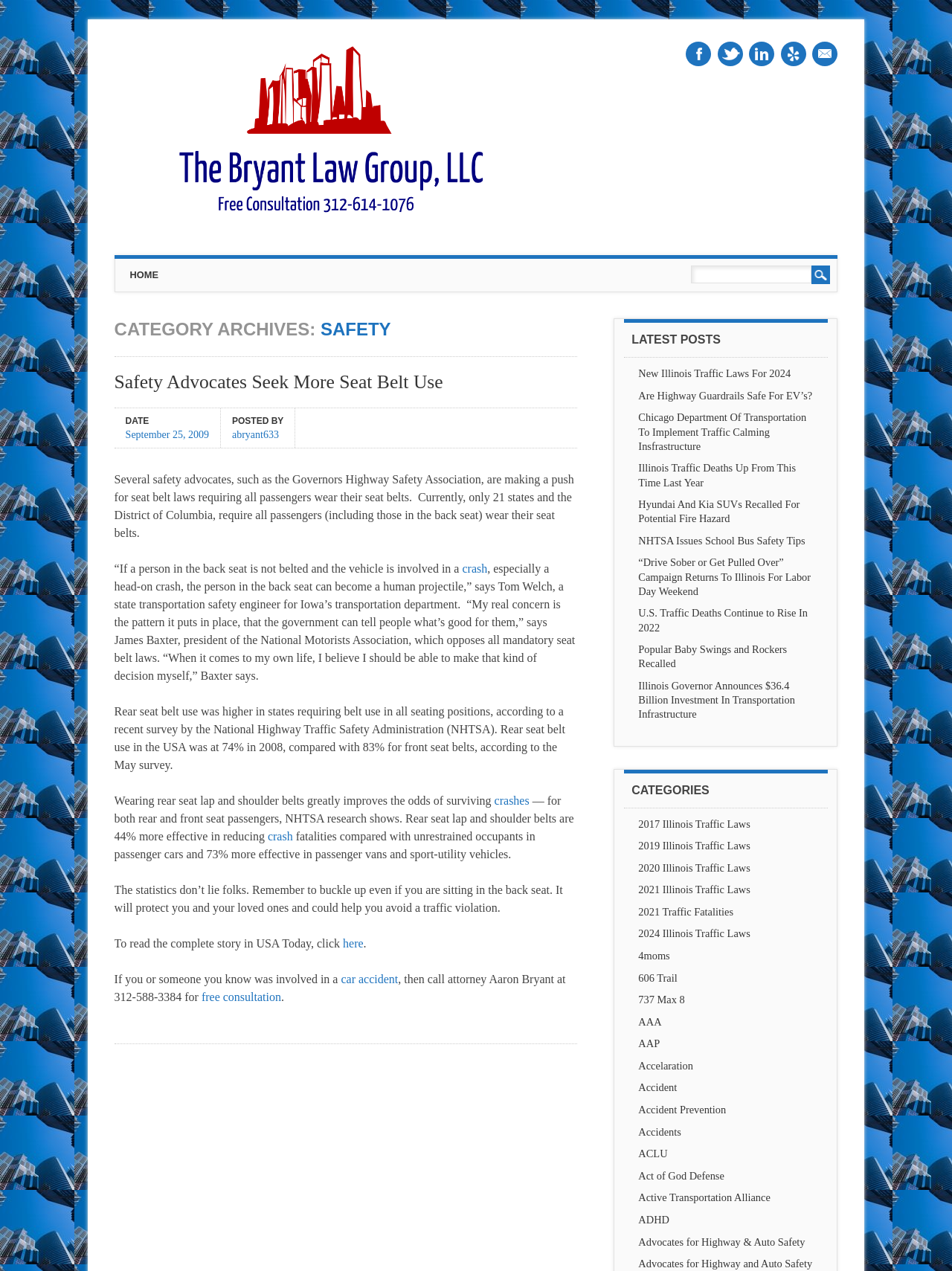Please pinpoint the bounding box coordinates for the region I should click to adhere to this instruction: "Search for something".

[0.726, 0.209, 0.872, 0.224]